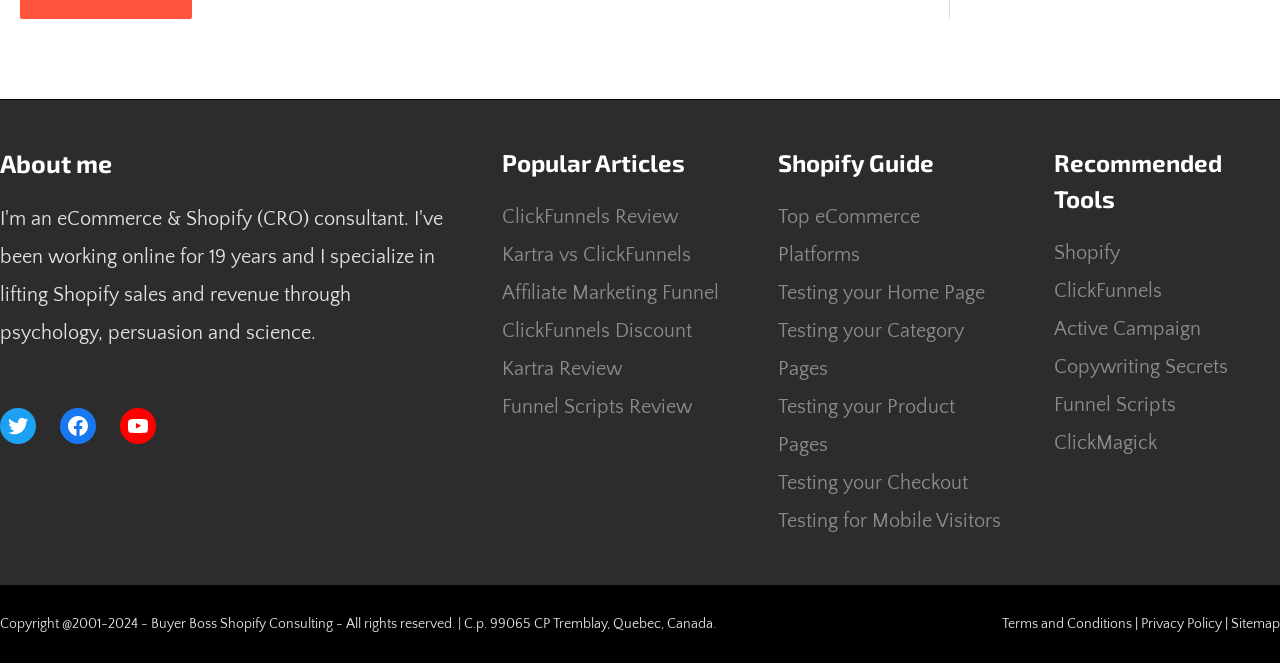What is the last link in the 'Shopify Guide' section?
Answer the question with just one word or phrase using the image.

Testing for Mobile Visitors